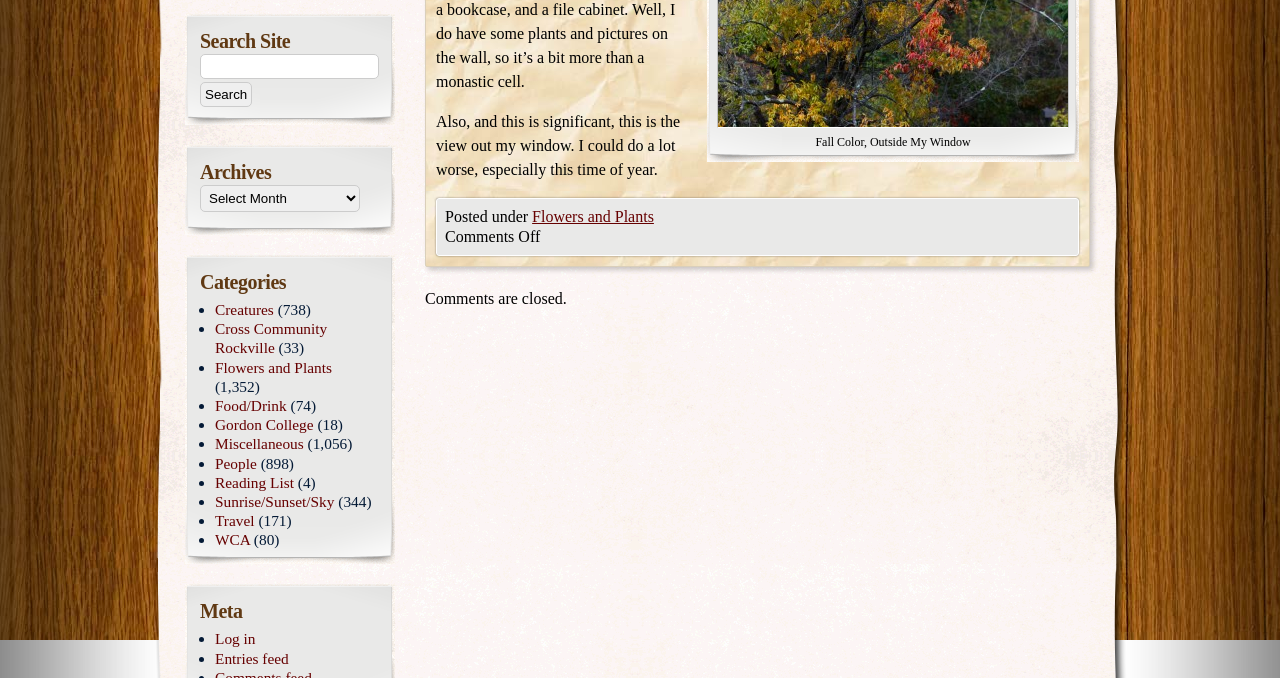Extract the bounding box coordinates of the UI element described: "Flowers and Plants". Provide the coordinates in the format [left, top, right, bottom] with values ranging from 0 to 1.

[0.416, 0.306, 0.511, 0.331]